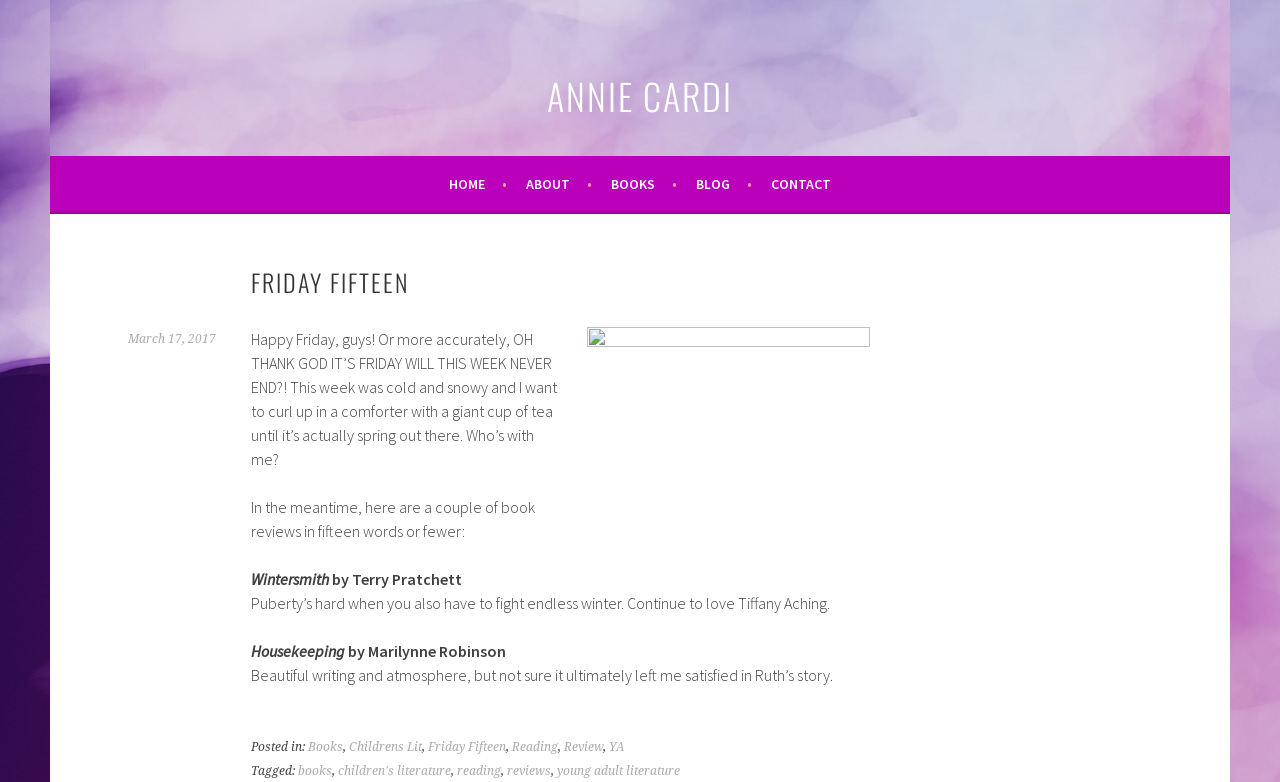What is the date of the post?
Answer the question with as much detail as you can, using the image as a reference.

The date of the post can be found in the link 'March 17, 2017' which is located below the header 'FRIDAY FIFTEEN'.